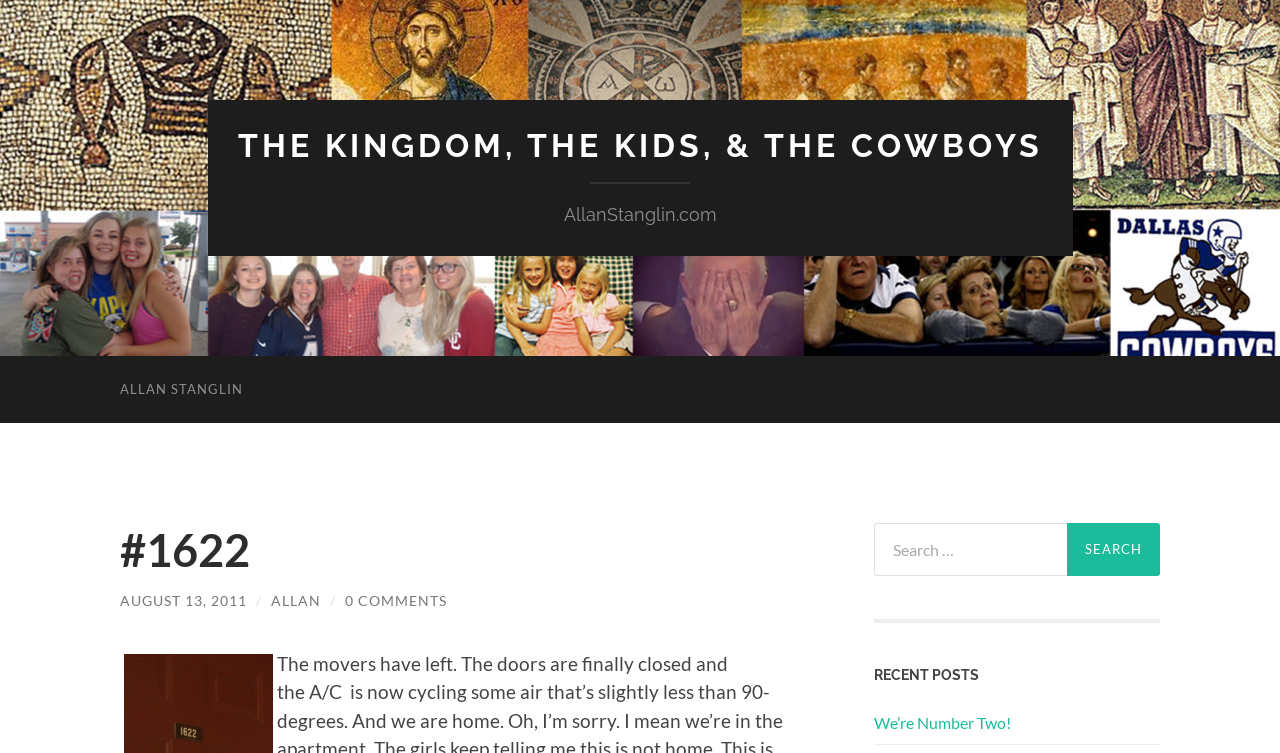What is the purpose of the search box?
Examine the image and give a concise answer in one word or a short phrase.

To search the website